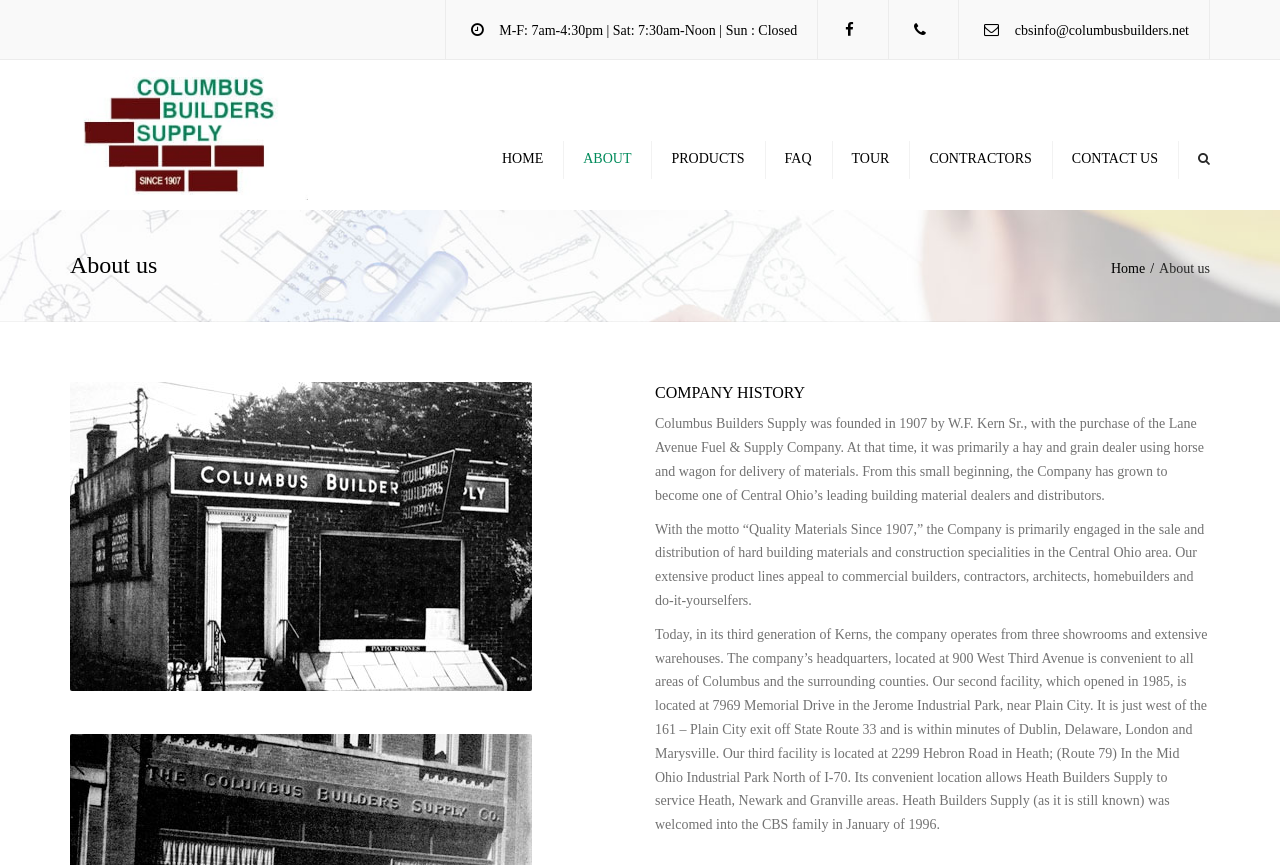Analyze the image and answer the question with as much detail as possible: 
What are the business hours of Columbus Builders Supply?

I found the business hours by looking at the StaticText element with the text 'M-F: 7am-4:30pm | Sat: 7:30am-Noon | Sun : Closed' which is located at coordinates [0.387, 0.027, 0.623, 0.044]. This text is likely to be the business hours of Columbus Builders Supply.